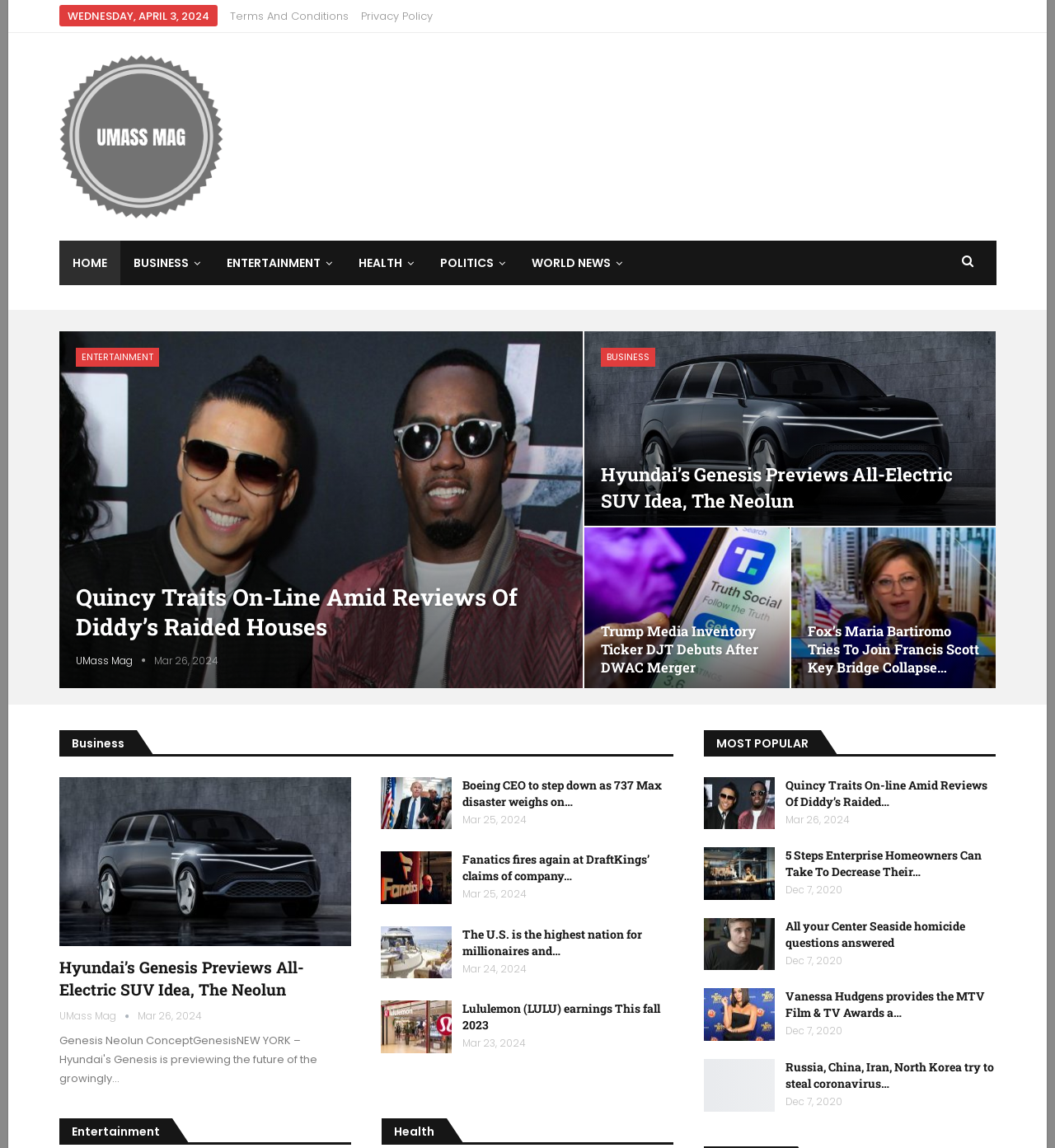Provide a brief response to the question below using one word or phrase:
What is the category of the article 'Fanatics fires again at DraftKings’ claims of company…'?

BUSINESS